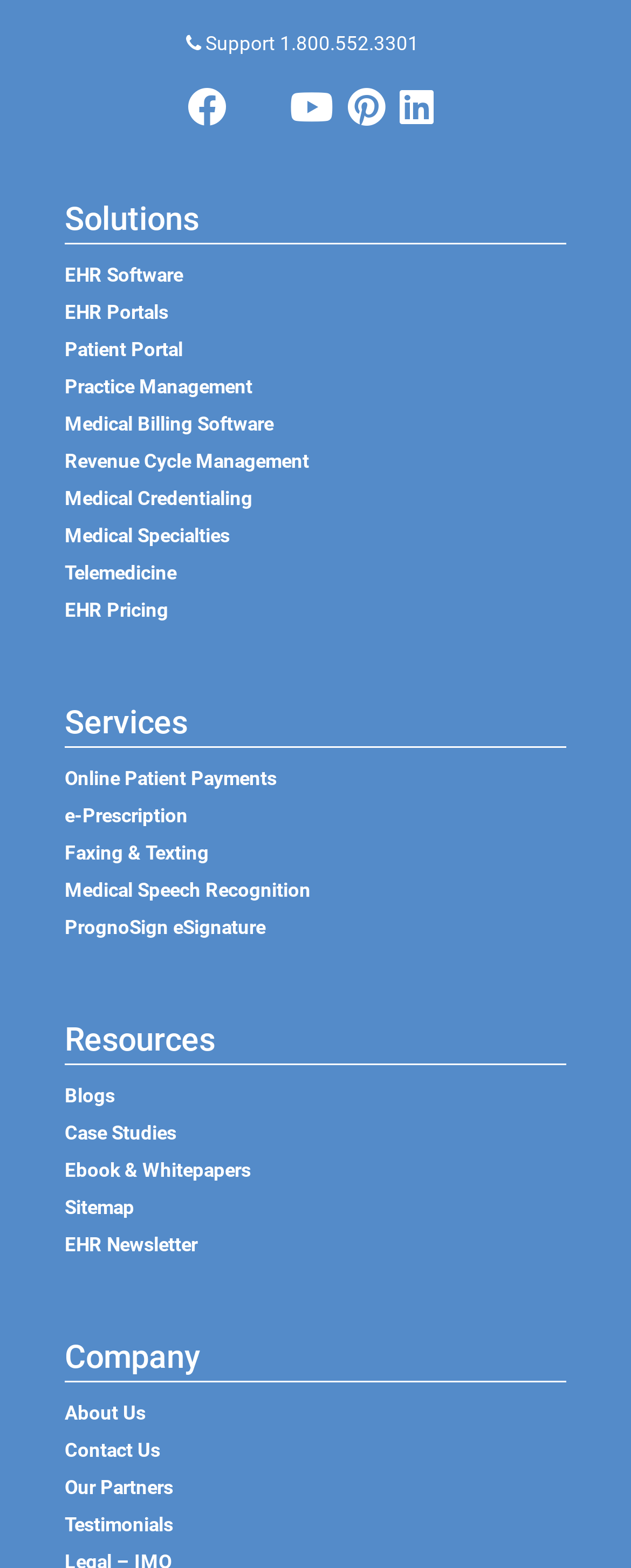What is the last link under the 'Resources' heading?
Please provide a single word or phrase in response based on the screenshot.

EHR Newsletter